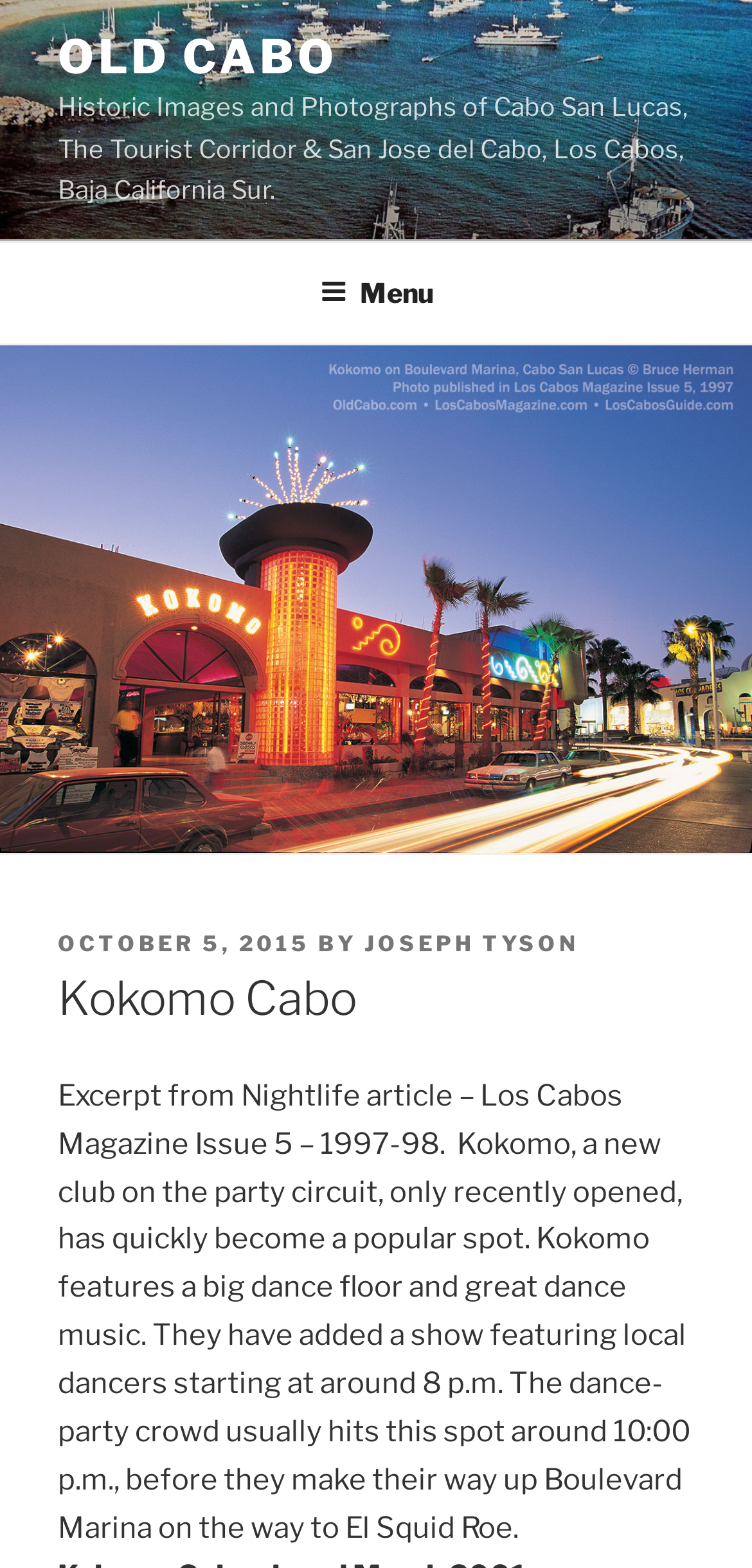Identify the bounding box coordinates for the UI element described by the following text: "Old Cabo". Provide the coordinates as four float numbers between 0 and 1, in the format [left, top, right, bottom].

[0.077, 0.018, 0.45, 0.054]